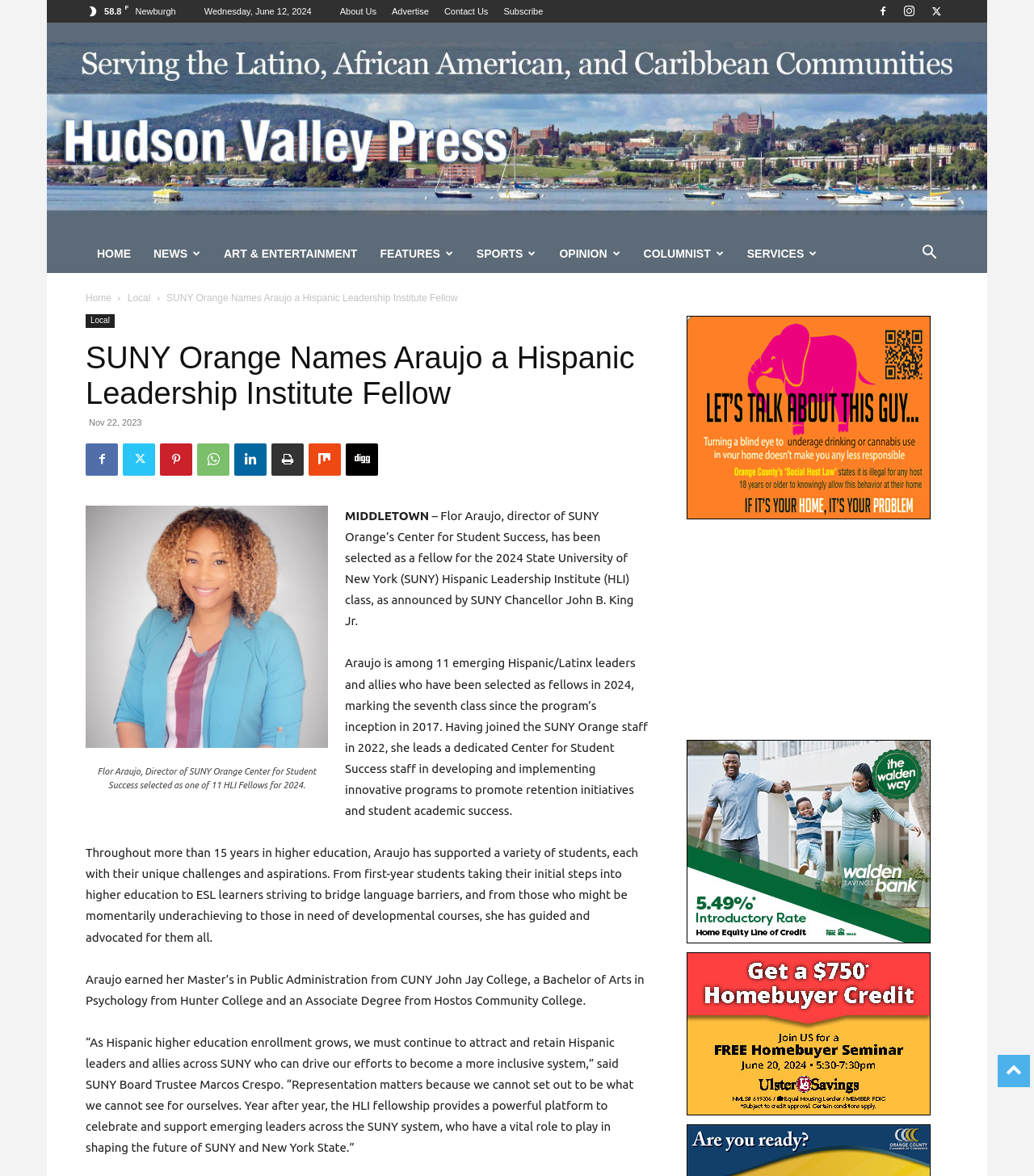Find the bounding box coordinates of the area that needs to be clicked in order to achieve the following instruction: "Search for something". The coordinates should be specified as four float numbers between 0 and 1, i.e., [left, top, right, bottom].

[0.88, 0.211, 0.917, 0.222]